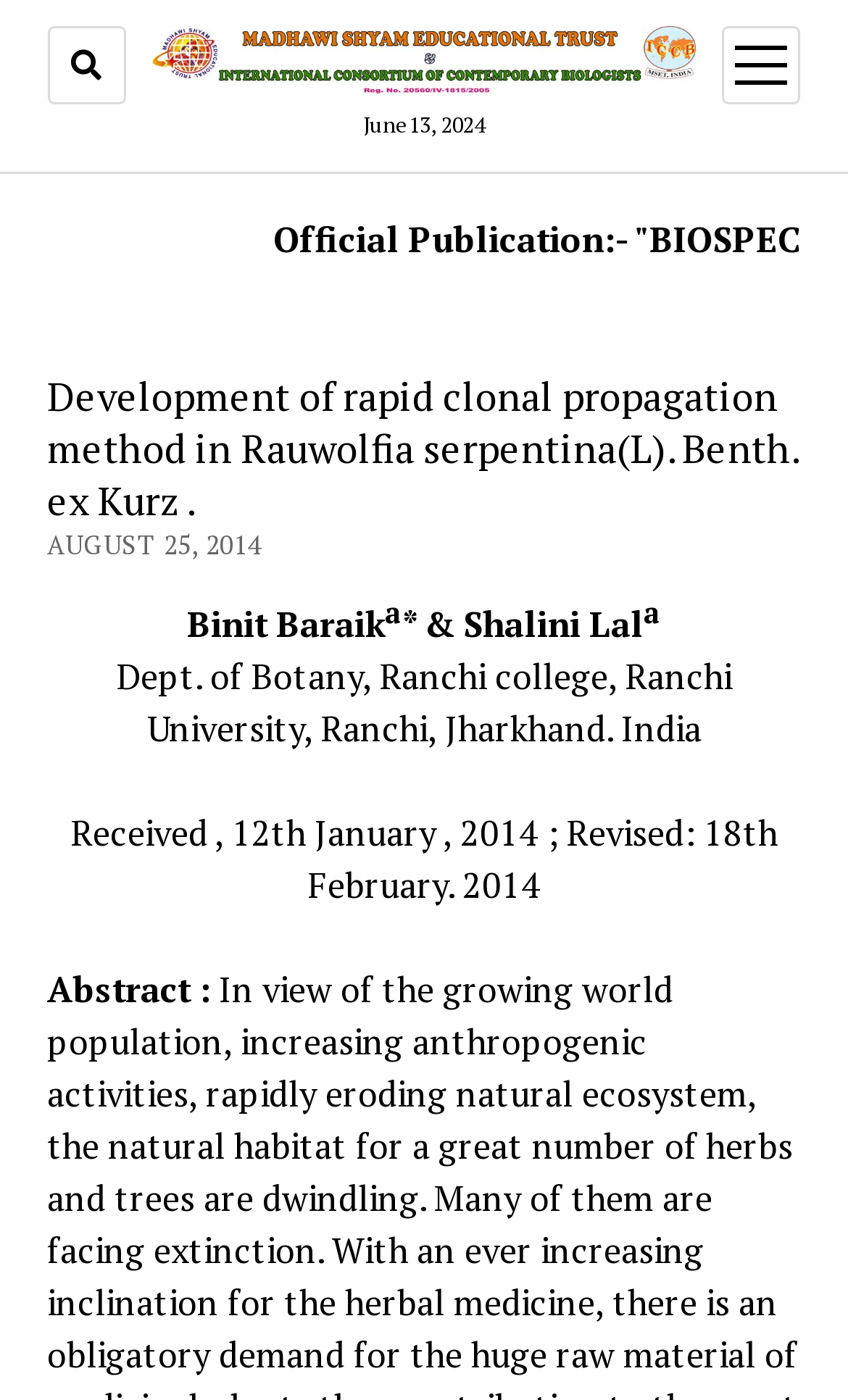Can you extract the headline from the webpage for me?

Development of rapid clonal propagation method in Rauwolfia serpentina(L). Benth. ex Kurz .